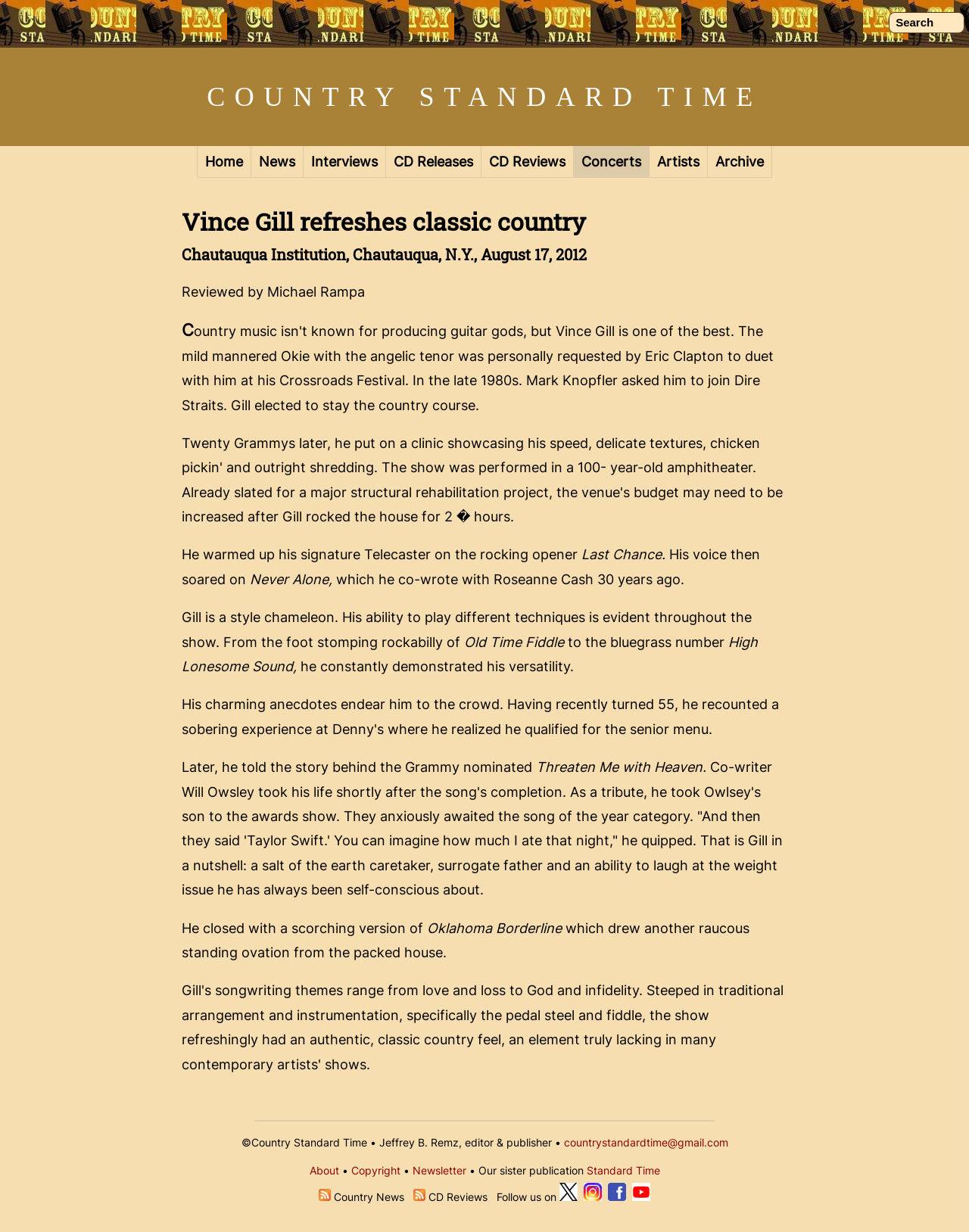Could you provide the bounding box coordinates for the portion of the screen to click to complete this instruction: "Contact the editor via email"?

[0.582, 0.922, 0.751, 0.933]